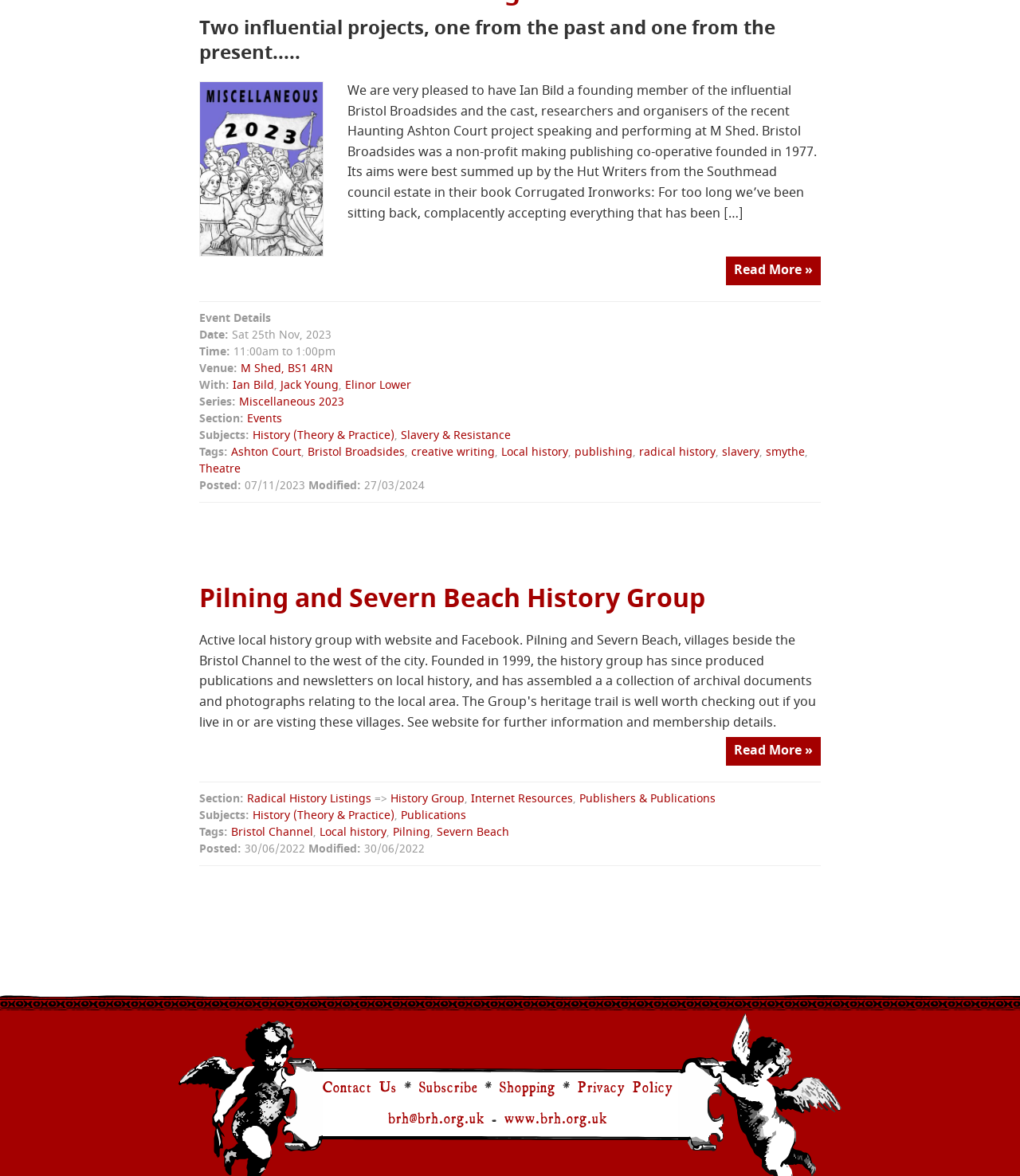Can you show the bounding box coordinates of the region to click on to complete the task described in the instruction: "Read more about Pilning and Severn Beach History Group"?

[0.712, 0.627, 0.805, 0.651]